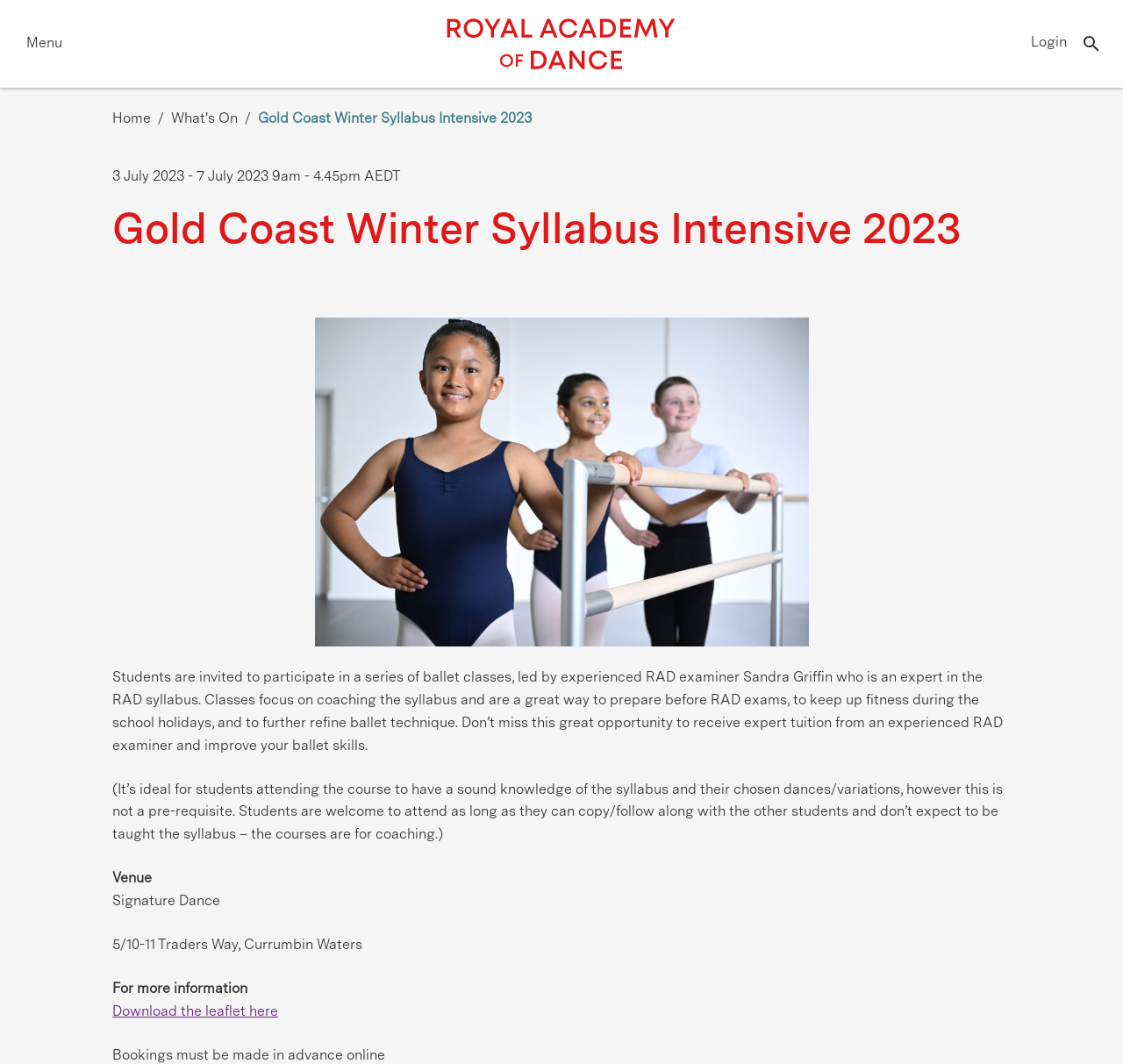Please identify the bounding box coordinates of the region to click in order to complete the given instruction: "Download the leaflet". The coordinates should be four float numbers between 0 and 1, i.e., [left, top, right, bottom].

[0.1, 0.945, 0.248, 0.958]